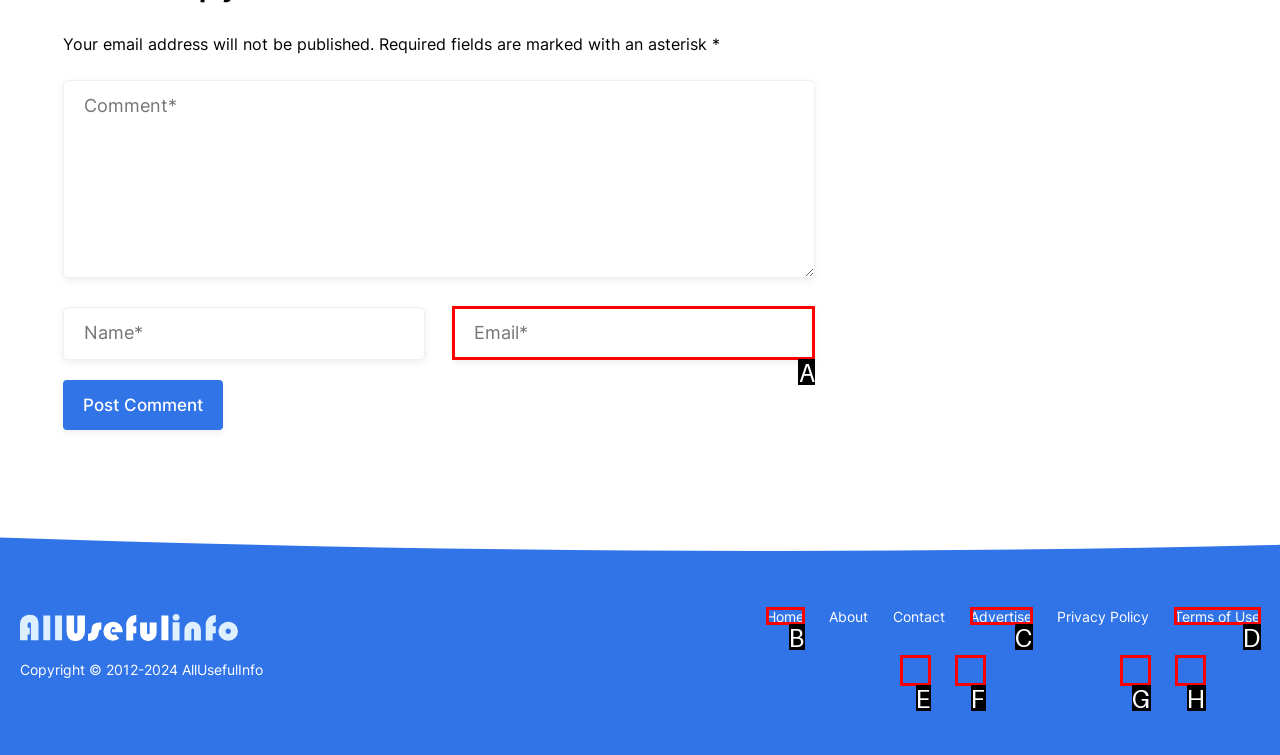Identify the option that corresponds to: alt="twitter"
Respond with the corresponding letter from the choices provided.

F